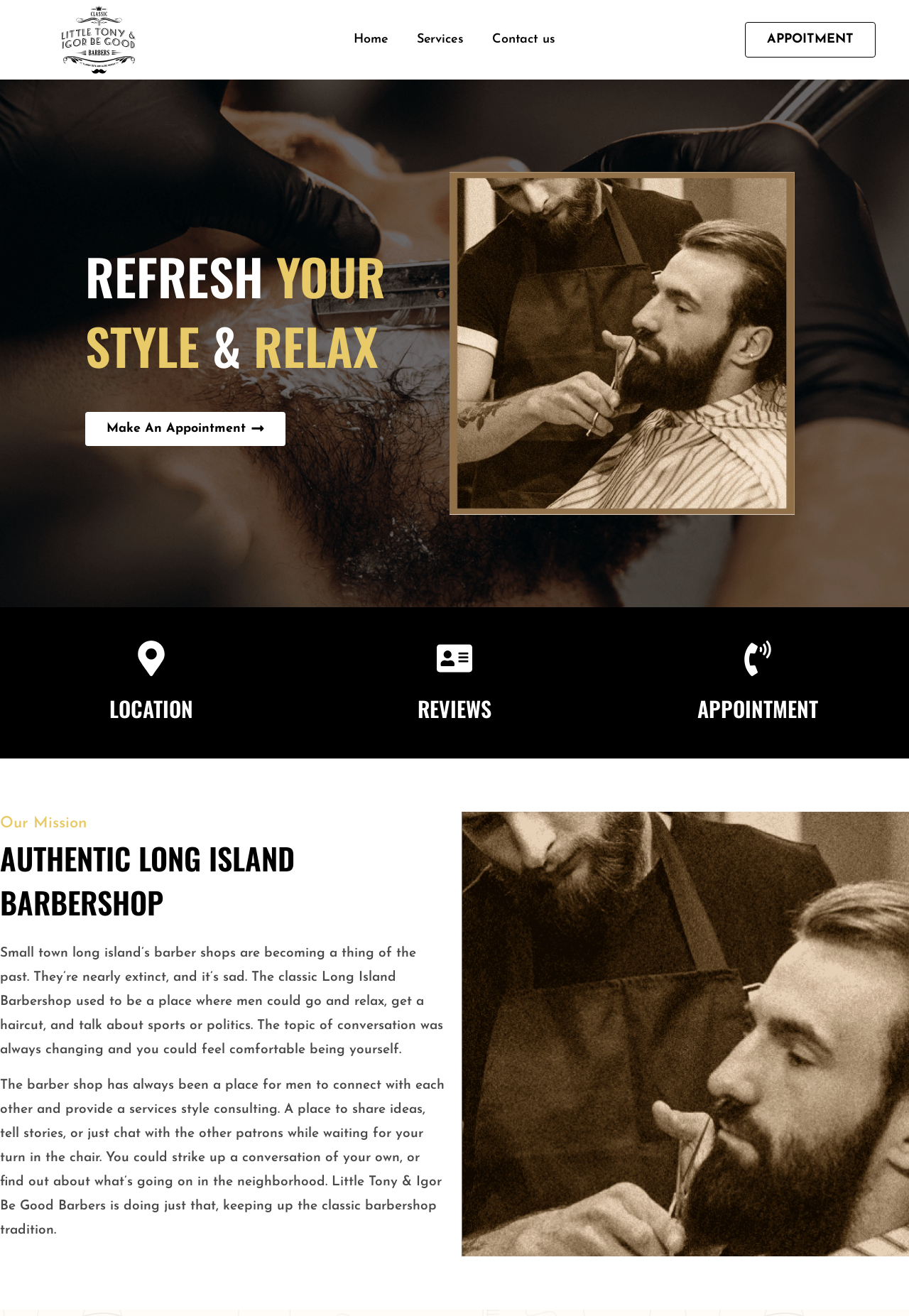Respond to the question below with a single word or phrase:
How many links are in the top navigation menu?

3